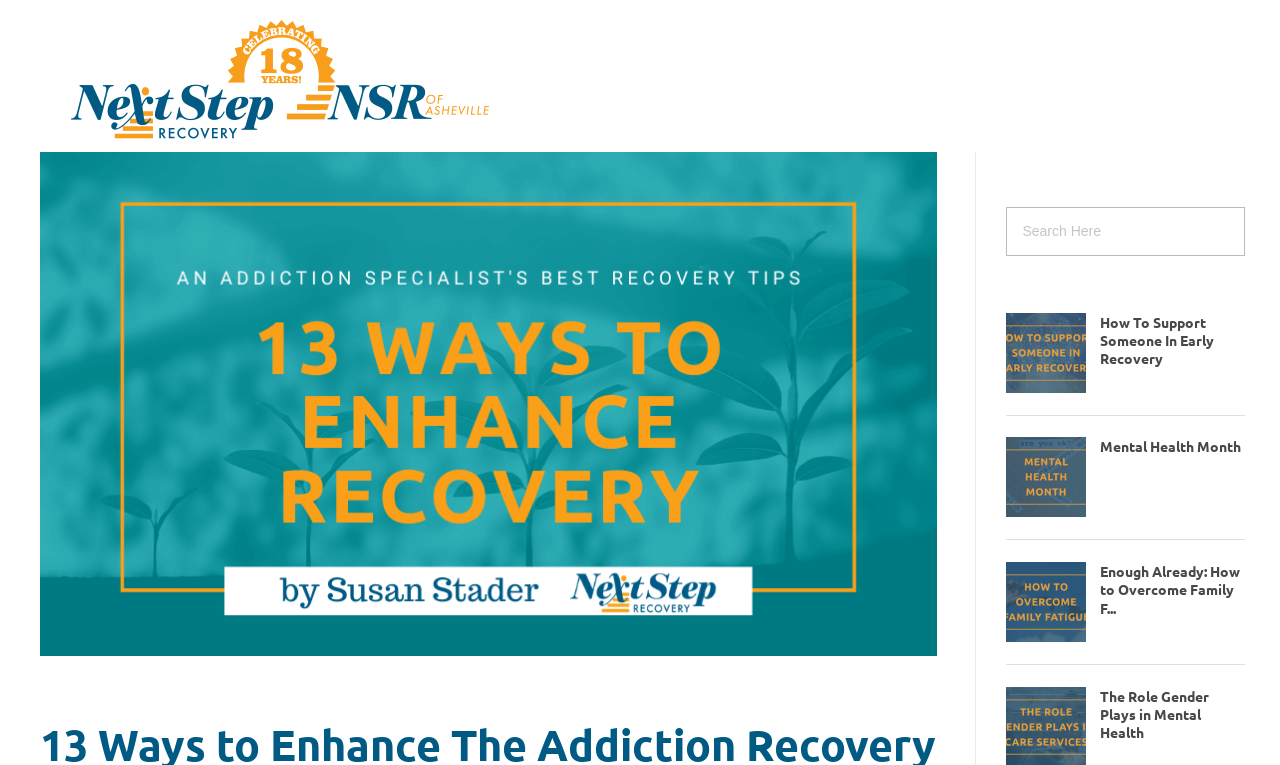Could you indicate the bounding box coordinates of the region to click in order to complete this instruction: "View the post about Mental Health Month".

[0.859, 0.572, 0.973, 0.596]